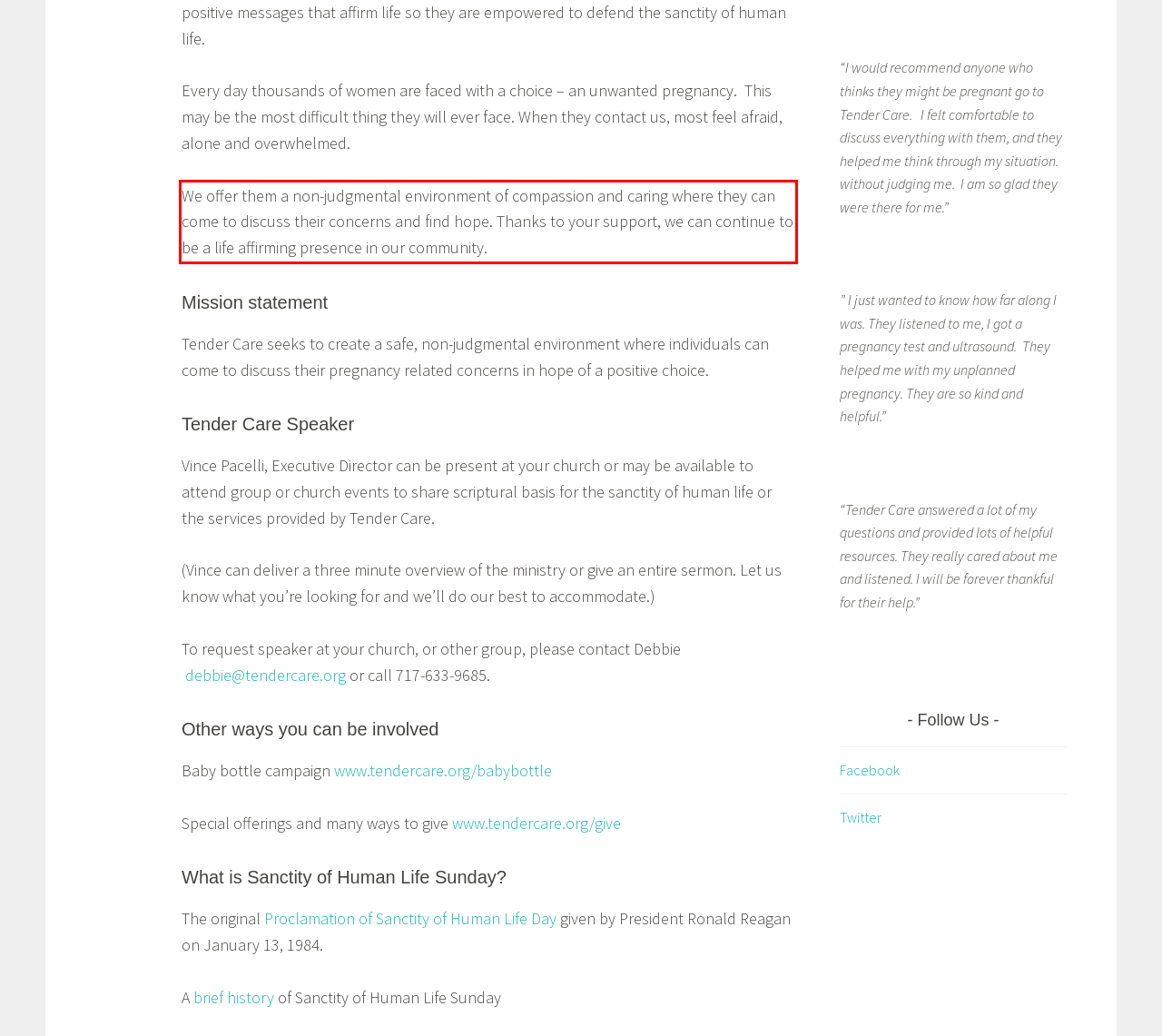Identify the text inside the red bounding box on the provided webpage screenshot by performing OCR.

We offer them a non-judgmental environment of compassion and caring where they can come to discuss their concerns and find hope. Thanks to your support, we can continue to be a life affirming presence in our community.